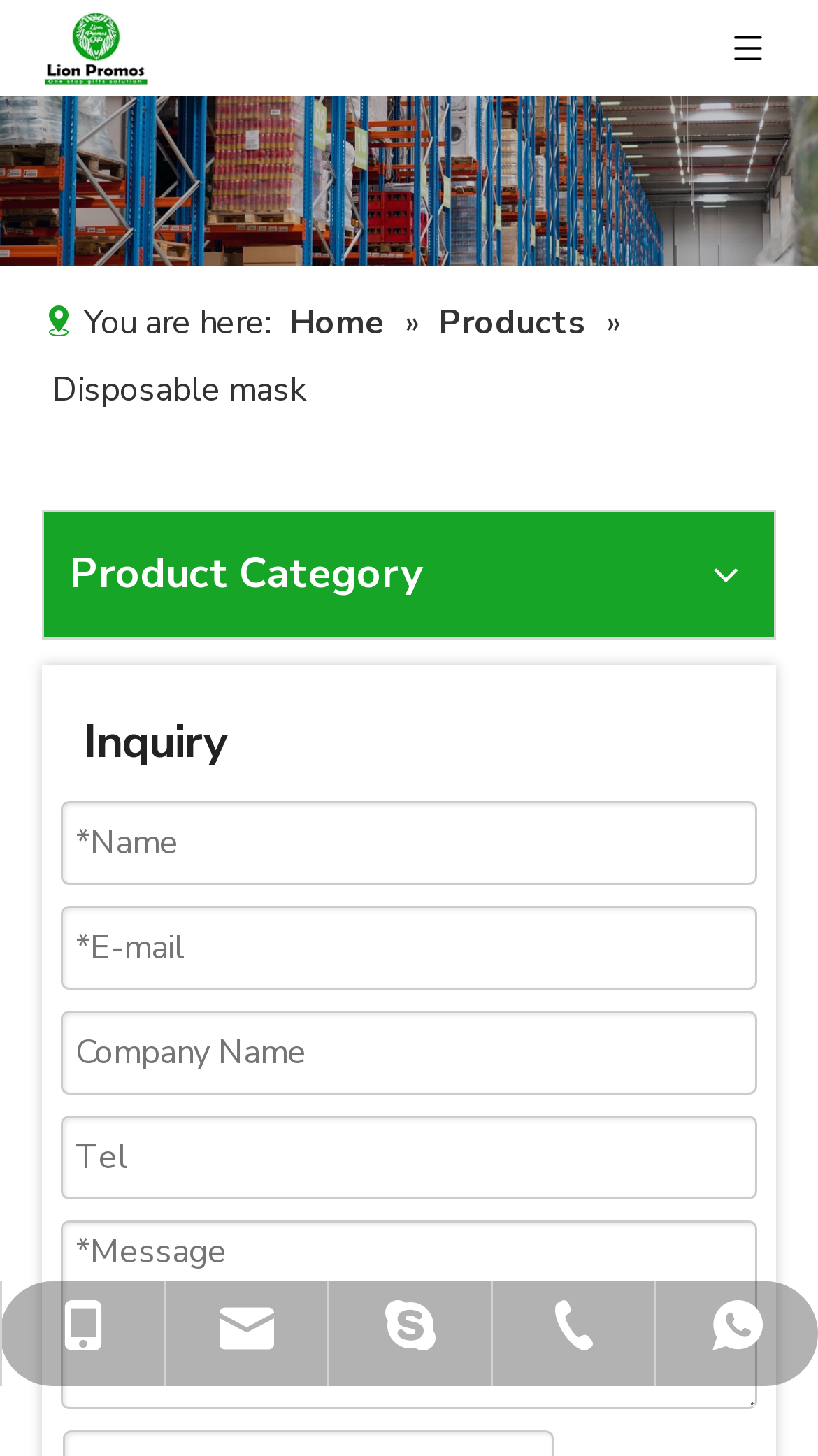Show the bounding box coordinates for the element that needs to be clicked to execute the following instruction: "Fill in the 'Name' field". Provide the coordinates in the form of four float numbers between 0 and 1, i.e., [left, top, right, bottom].

[0.074, 0.551, 0.926, 0.608]